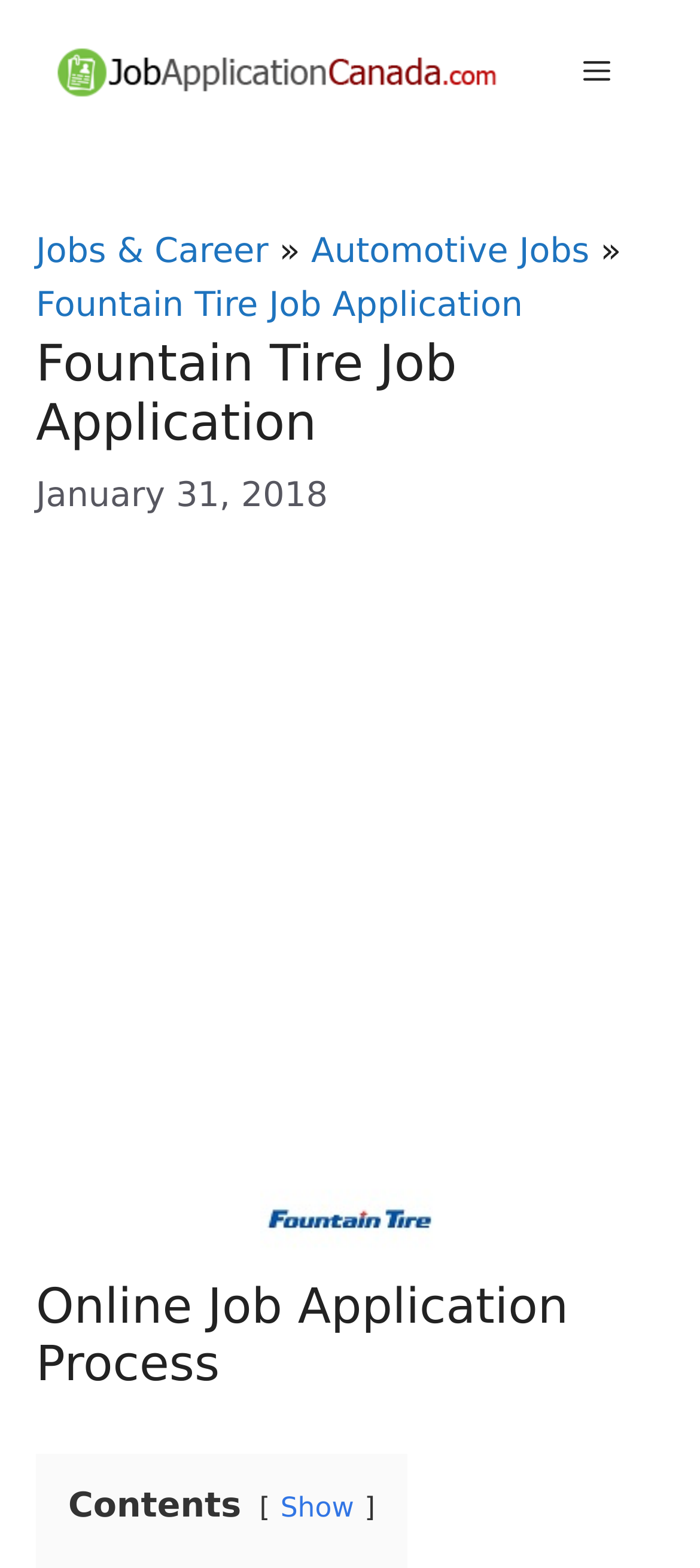What is the current section of the webpage?
Answer with a single word or phrase by referring to the visual content.

Jobs & Career